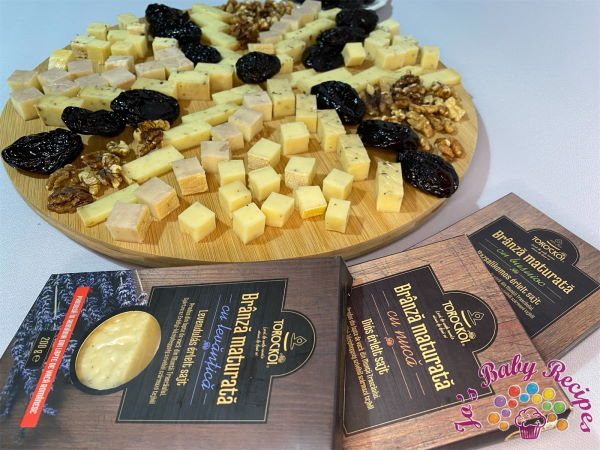What is the purpose of the walnuts in the arrangement?
Answer the question with a single word or phrase, referring to the image.

Add texture and variety